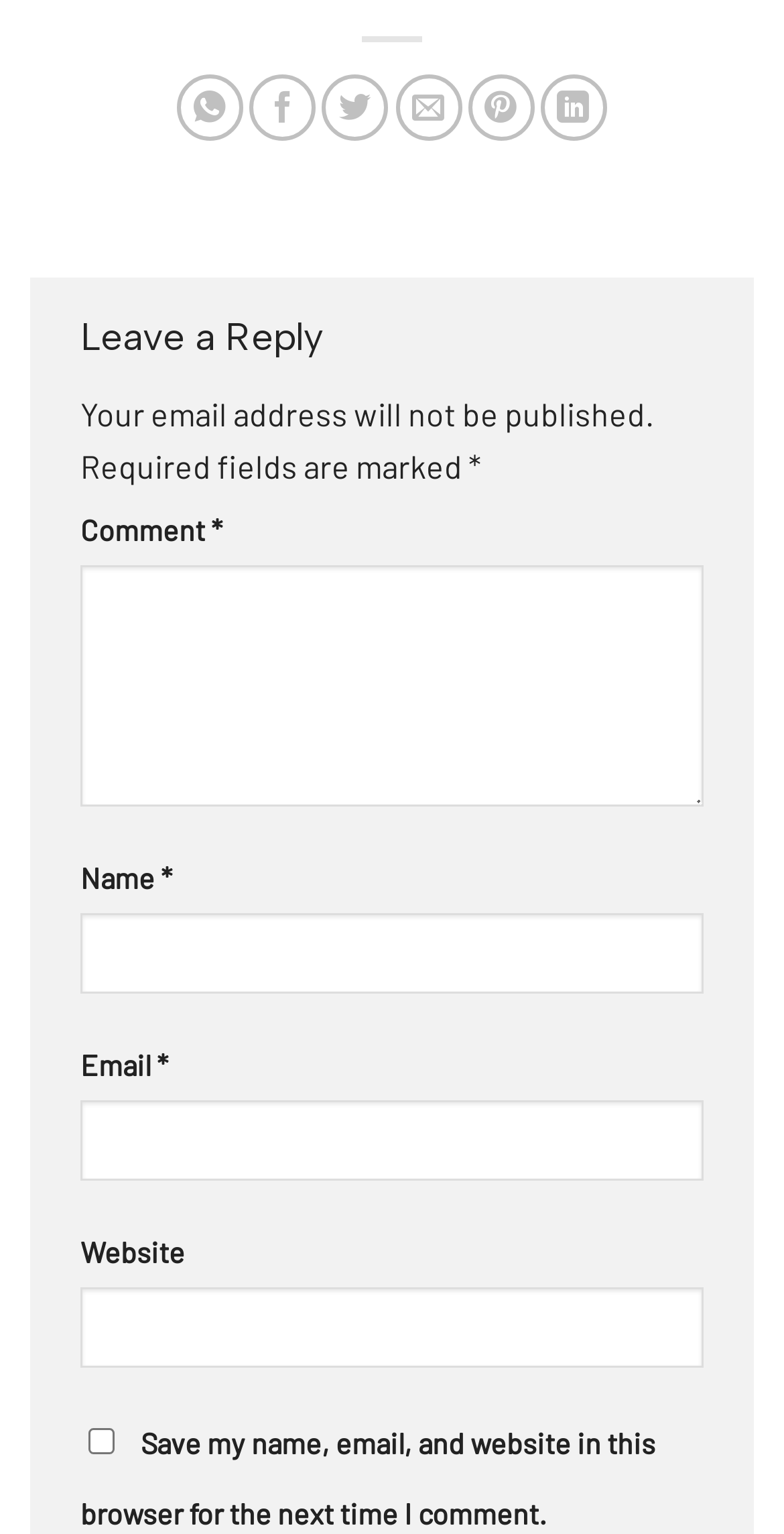Identify the bounding box coordinates of the area you need to click to perform the following instruction: "Check the save my information checkbox".

[0.113, 0.93, 0.146, 0.948]